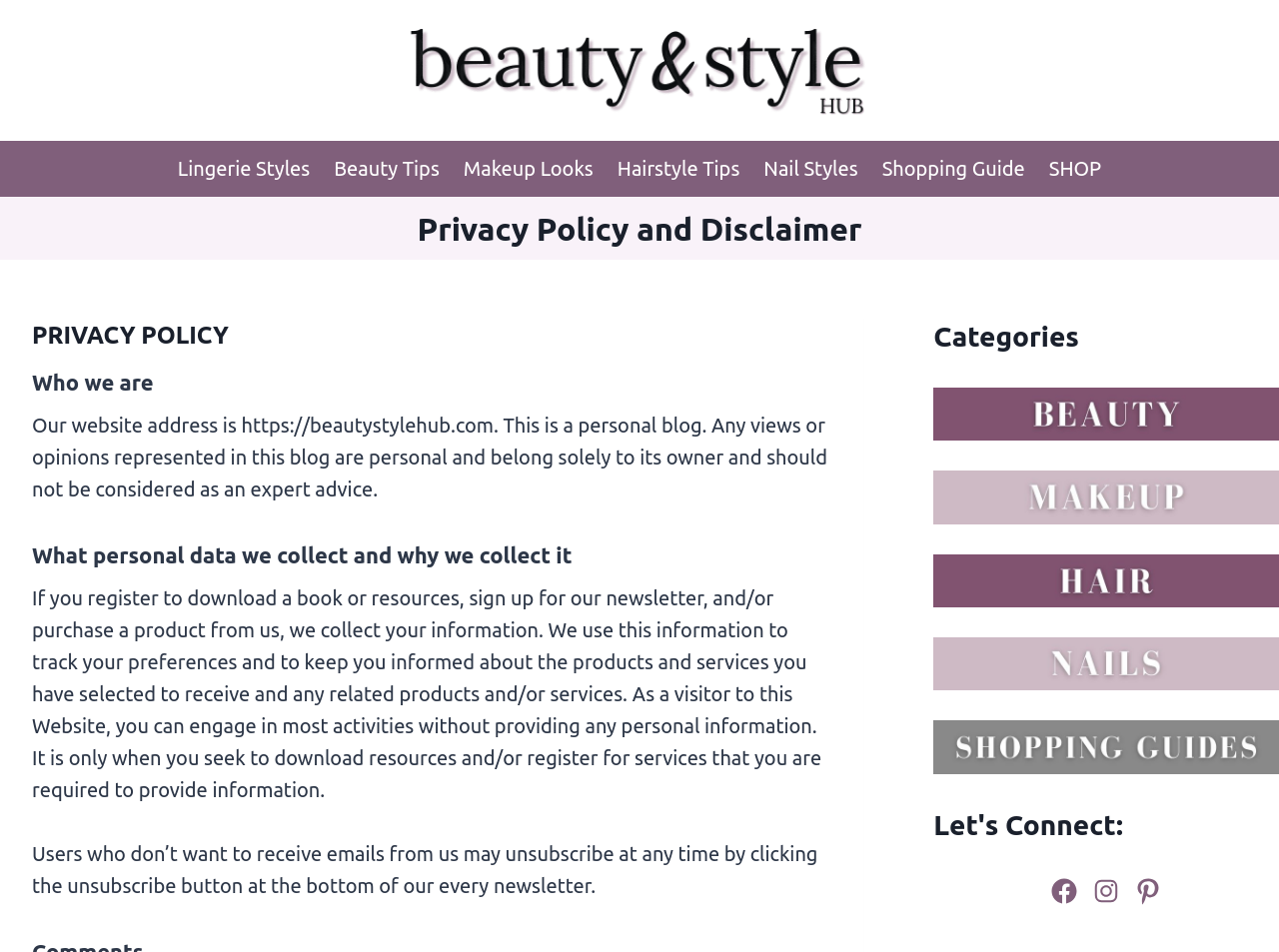Find and indicate the bounding box coordinates of the region you should select to follow the given instruction: "Read the Privacy Policy and Disclaimer".

[0.326, 0.215, 0.674, 0.265]